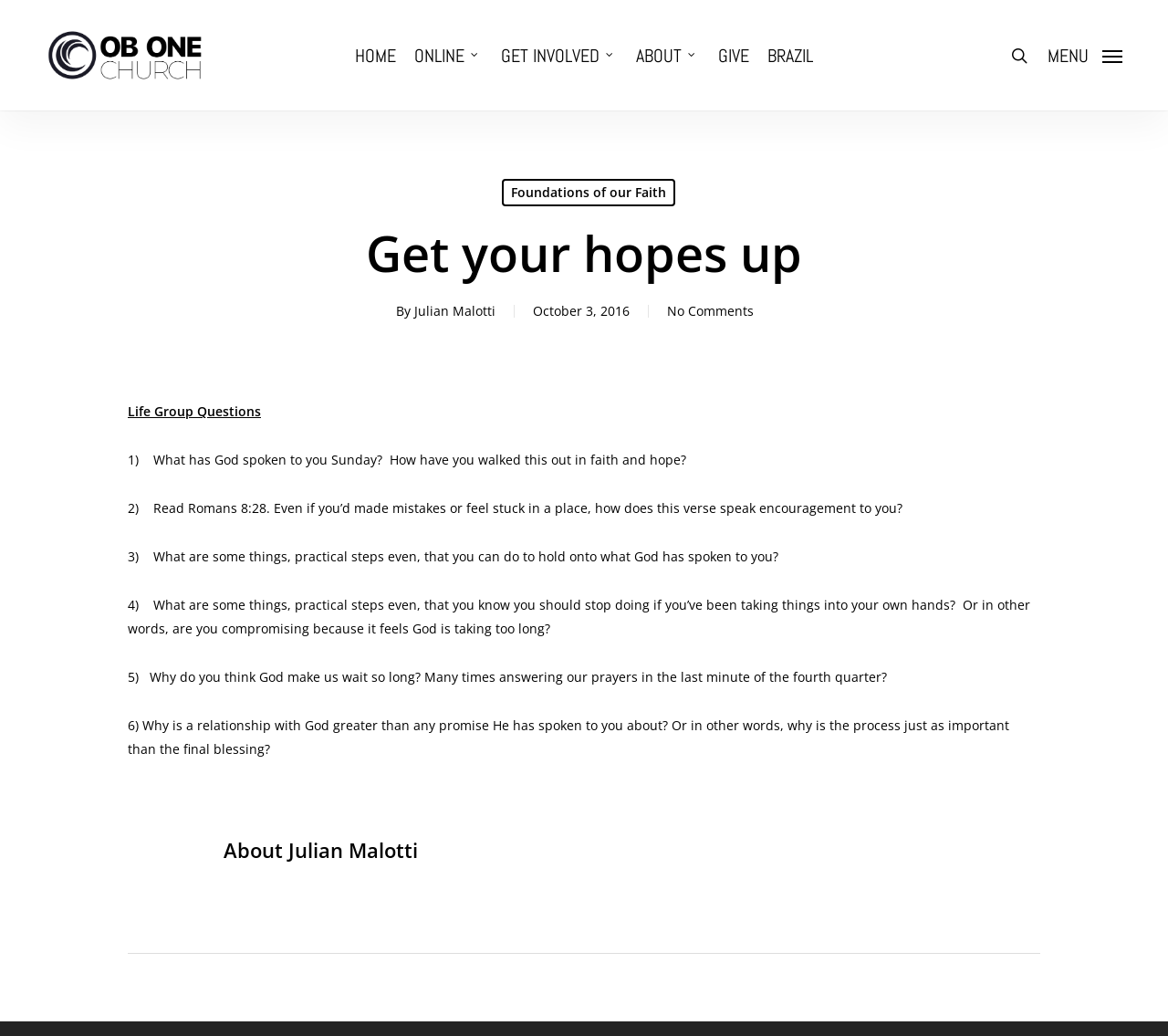Pinpoint the bounding box coordinates of the clickable area necessary to execute the following instruction: "Read the article by Julian Malotti". The coordinates should be given as four float numbers between 0 and 1, namely [left, top, right, bottom].

[0.355, 0.292, 0.424, 0.308]